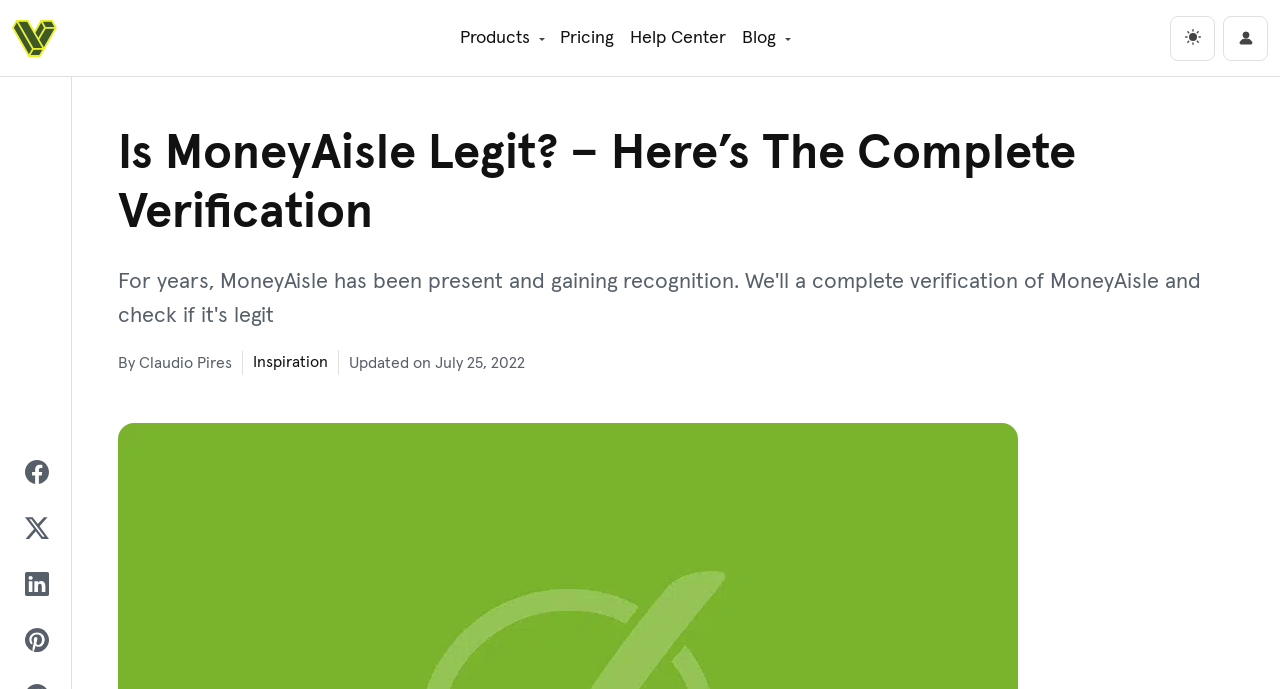Respond to the question with just a single word or phrase: 
What is the name of the author?

Claudio Pires